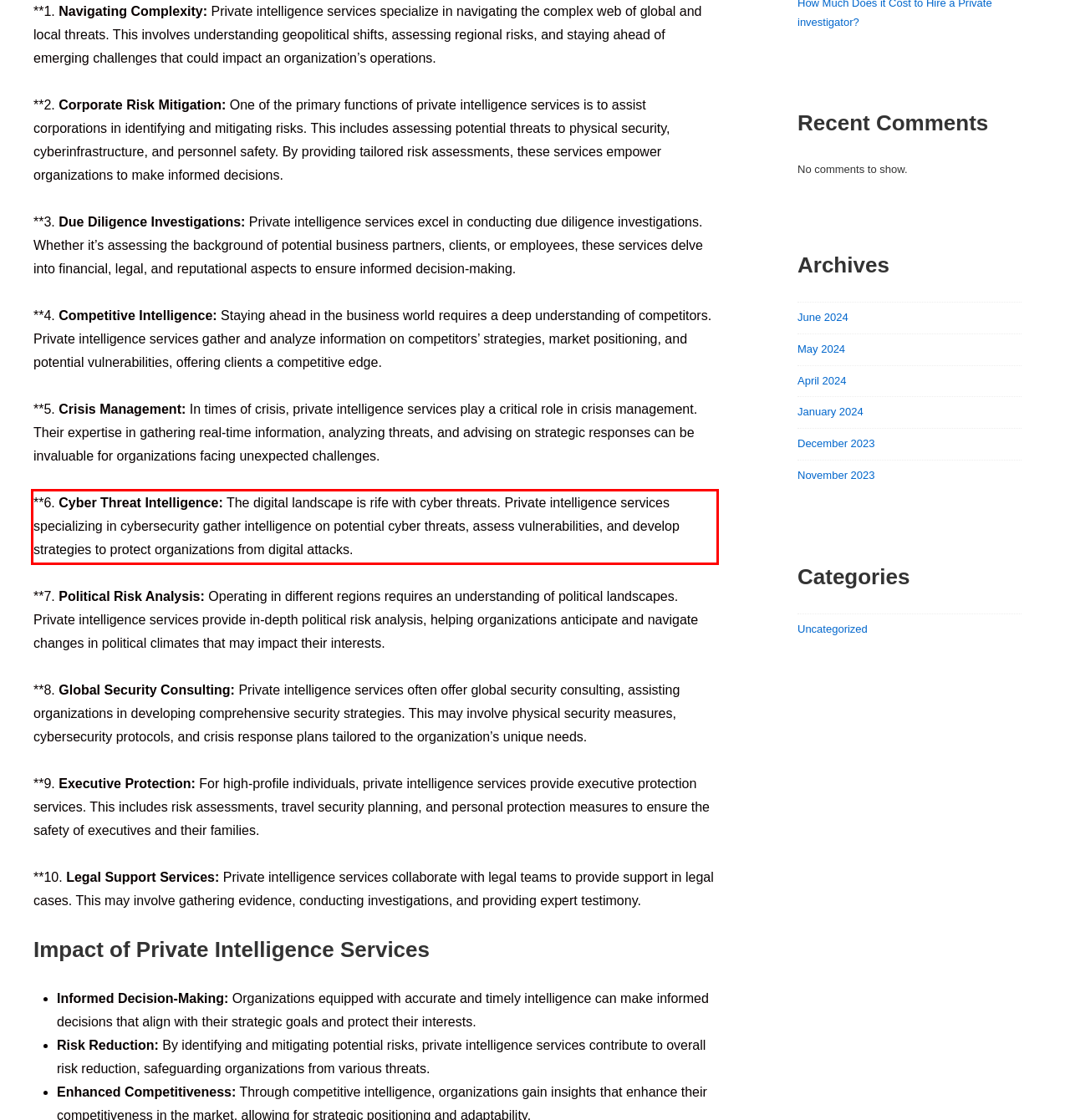Perform OCR on the text inside the red-bordered box in the provided screenshot and output the content.

**6. Cyber Threat Intelligence: The digital landscape is rife with cyber threats. Private intelligence services specializing in cybersecurity gather intelligence on potential cyber threats, assess vulnerabilities, and develop strategies to protect organizations from digital attacks.